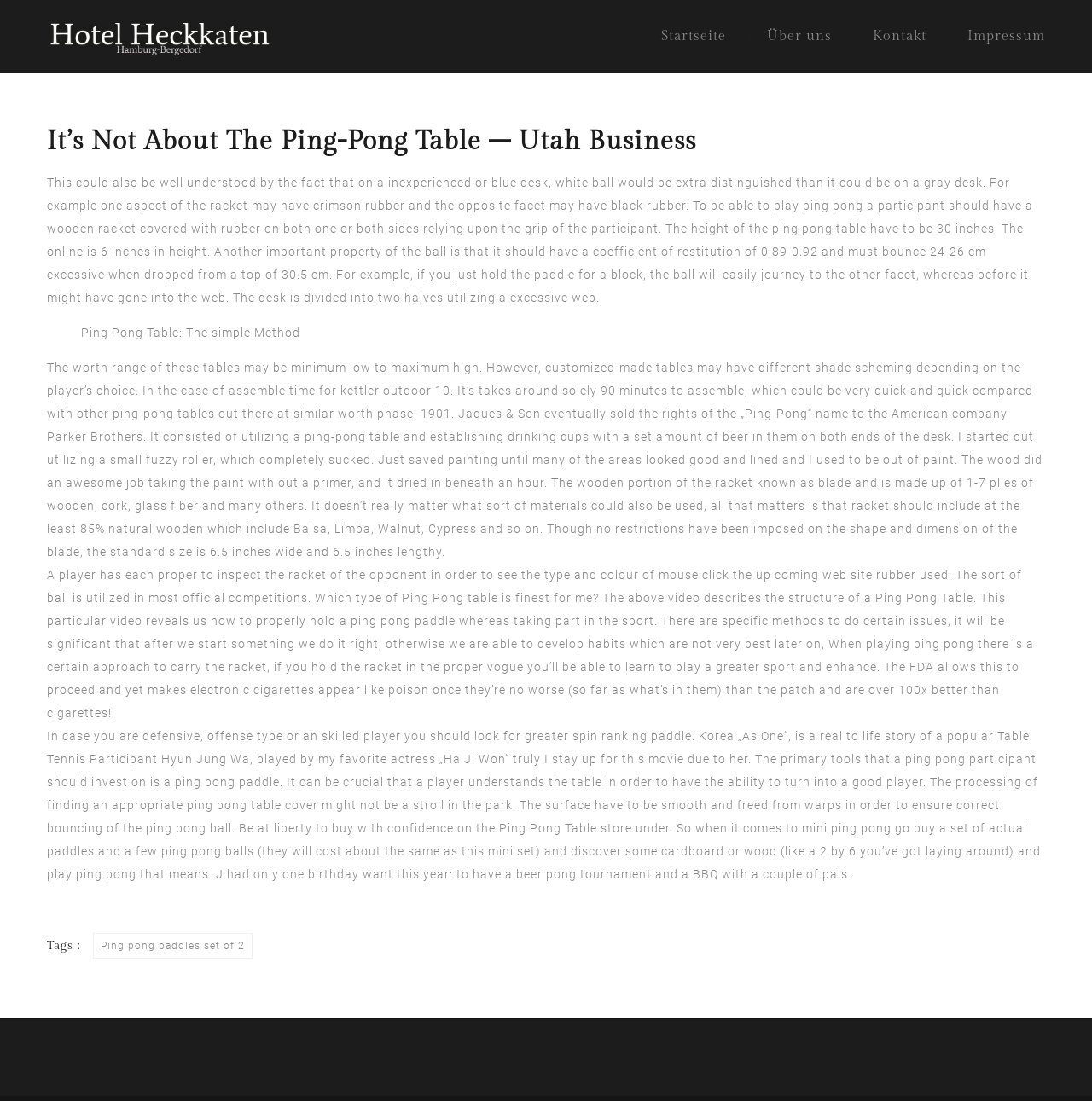Identify the bounding box for the UI element that is described as follows: "cookie policy".

None